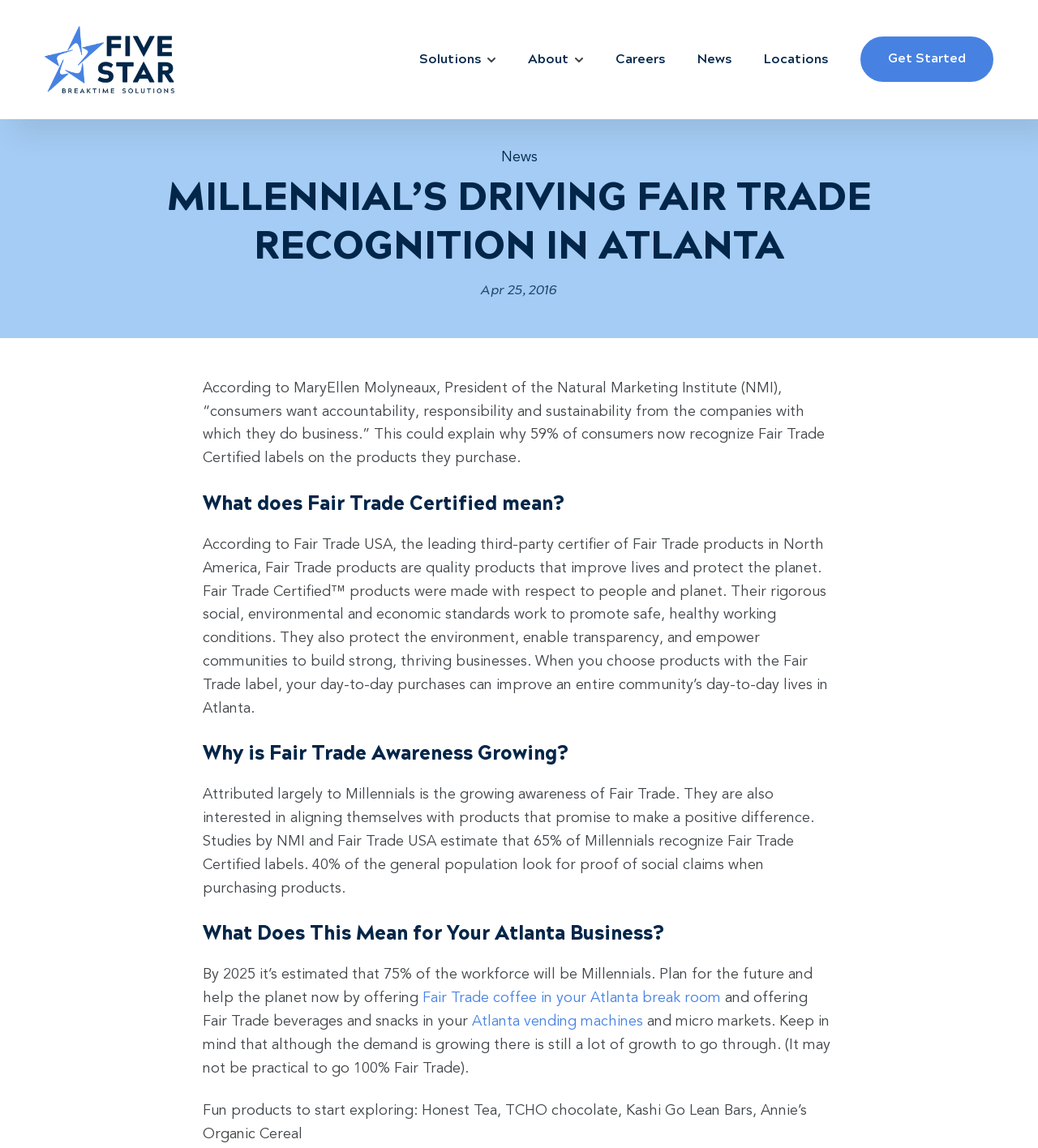Give a complete and precise description of the webpage's appearance.

The webpage is about Fair Trade recognition, particularly among Millennials in Atlanta. At the top, there is a logo of Five Star Food Service, accompanied by a link to the company's website. Below the logo, there are several navigation links, including "About", "Careers", "News", "Locations", and "Get Started", which are aligned horizontally.

The main content of the webpage is divided into sections, each with a heading. The first section has a heading "MILLENNIAL’S DRIVING FAIR TRADE RECOGNITION IN ATLANTA" and a date "Apr 25, 2016" below it. The section discusses how consumers, especially Millennials, want accountability, responsibility, and sustainability from companies they do business with, which explains why 59% of consumers recognize Fair Trade Certified labels.

The next section, "What does Fair Trade Certified mean?", explains that Fair Trade products are made with respect to people and the planet, promoting safe working conditions, protecting the environment, and empowering communities.

The following section, "Why is Fair Trade Awareness Growing?", attributes the growing awareness of Fair Trade to Millennials, who are interested in aligning themselves with products that make a positive difference. The section cites studies that estimate 65% of Millennials recognize Fair Trade Certified labels.

The section "What Does This Mean for Your Atlanta Business?" discusses the importance of offering Fair Trade products, such as coffee, beverages, and snacks, in the workplace, as Millennials will make up 75% of the workforce by 2025.

Finally, the webpage suggests some fun products to explore, including Honest Tea, TCHO chocolate, Kashi Go Lean Bars, and Annie’s Organic Cereal.